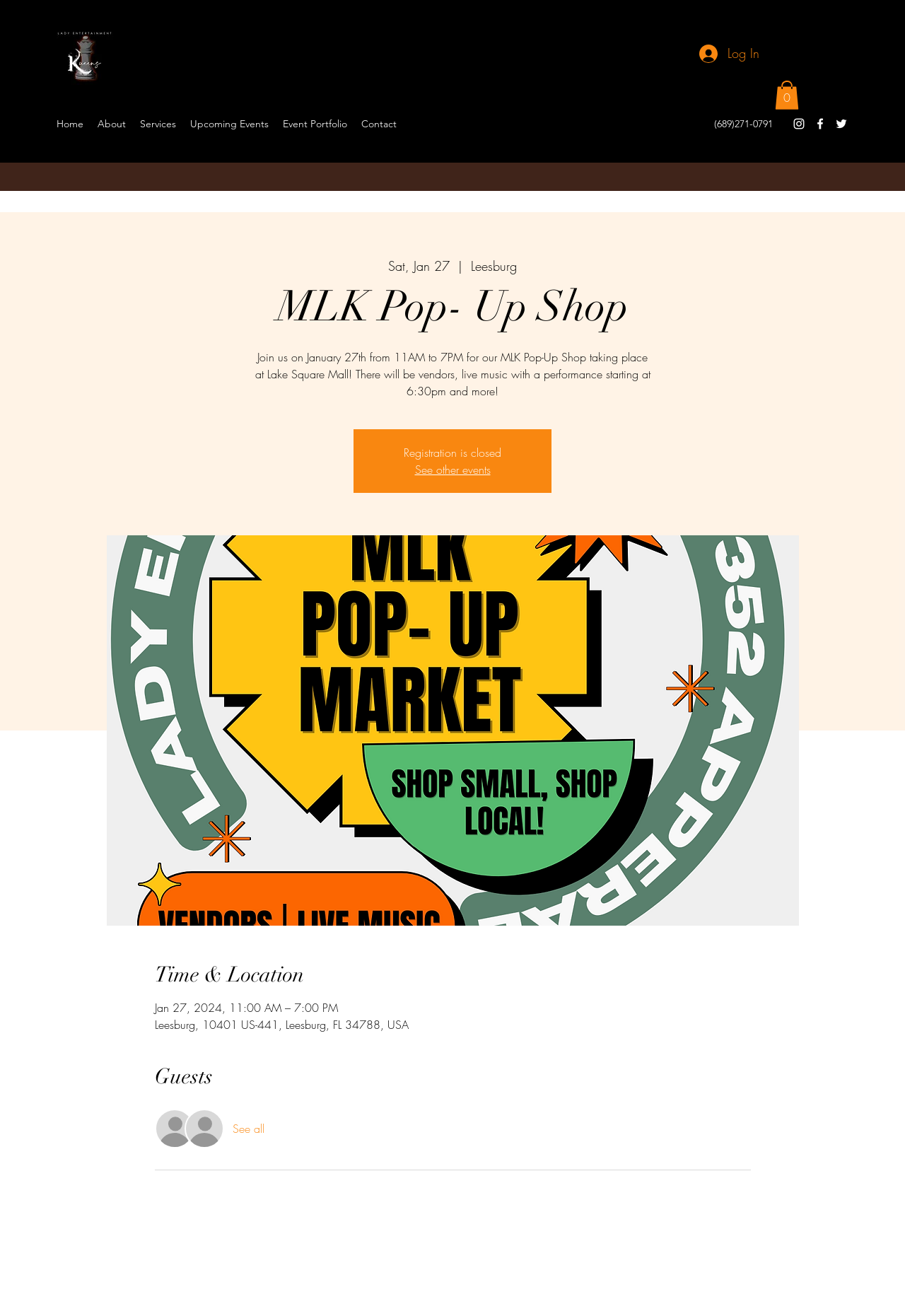Extract the top-level heading from the webpage and provide its text.

MLK Pop- Up Shop